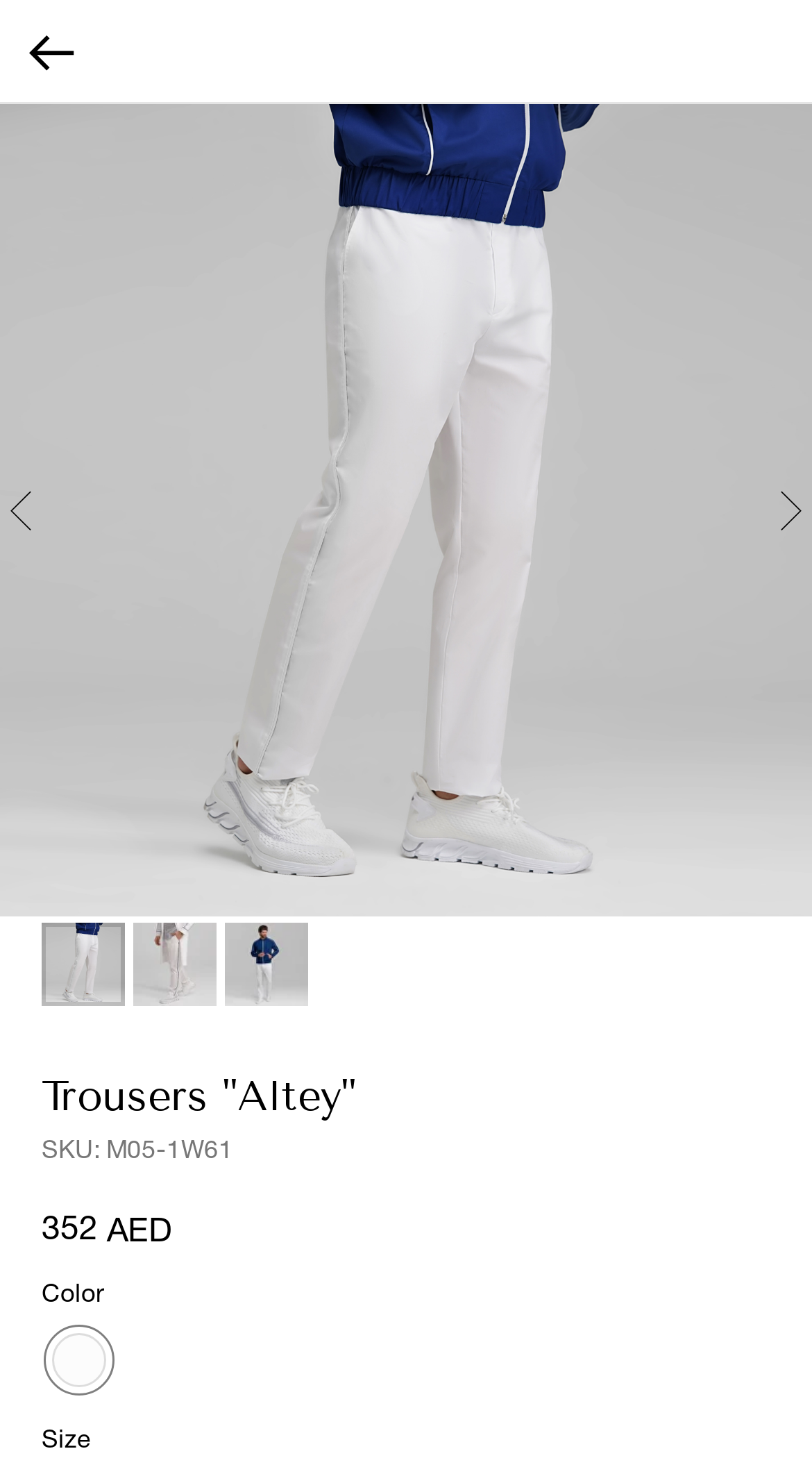What is the product code?
Look at the image and answer the question with a single word or phrase.

M05-1W61